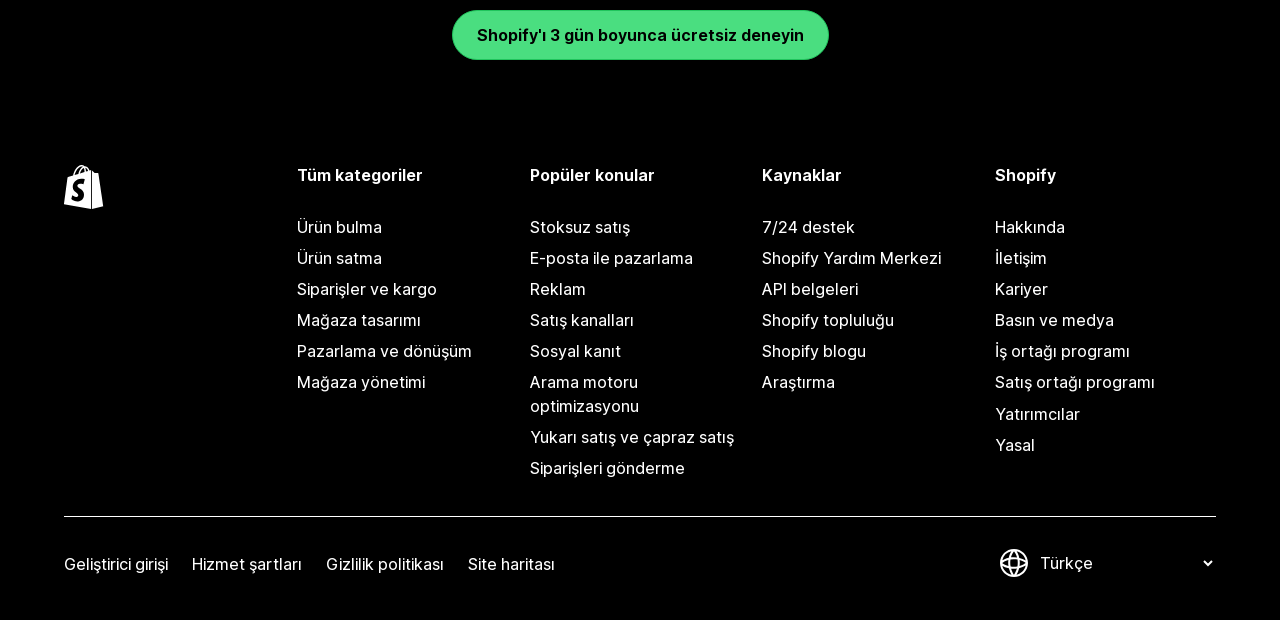Pinpoint the bounding box coordinates of the element to be clicked to execute the instruction: "Try Shopify for free".

[0.353, 0.017, 0.647, 0.097]